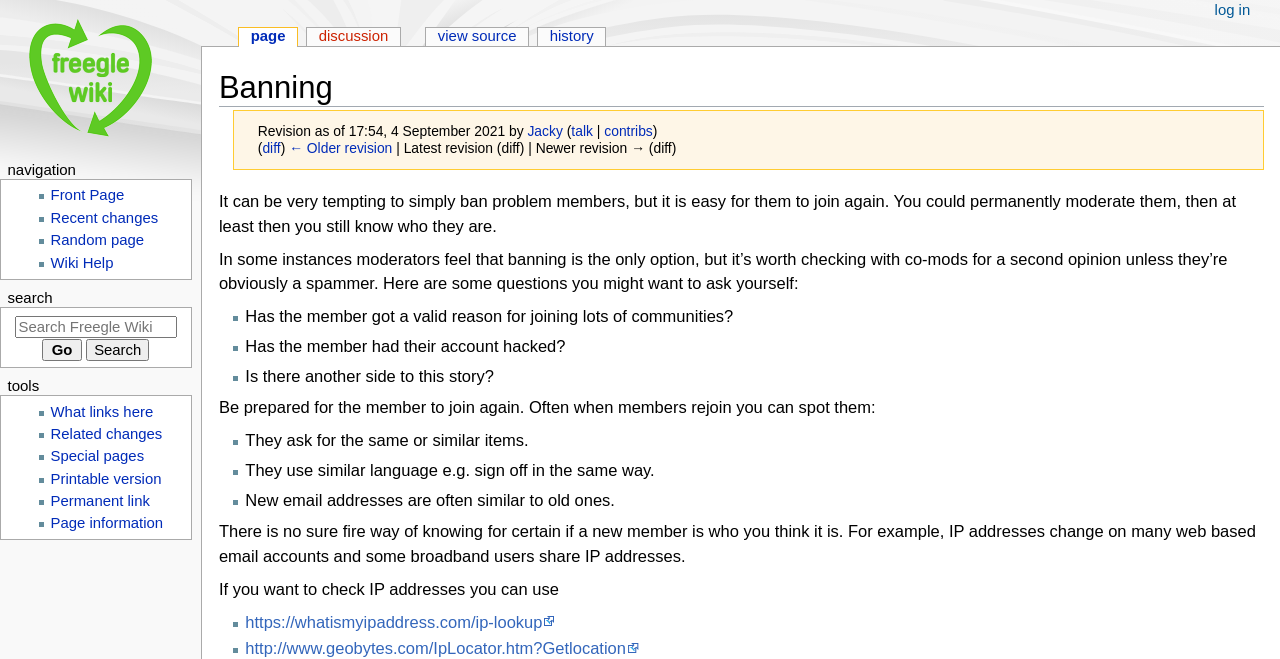Offer a comprehensive description of the webpage’s content and structure.

The webpage is titled "Banning - Freegle Wiki" and has a heading "Banning" at the top. Below the heading, there is a revision information section that includes the date and time of the revision, the name of the reviser "Jacky", and links to the reviser's talk page and contributions.

To the right of the revision information section, there are two links: "Jump to navigation" and "Jump to search". Below these links, there is a block of text that discusses the topic of banning members, including the importance of considering alternative options and the potential consequences of banning.

The main content of the page is divided into sections, each with a heading or a question. The first section discusses the importance of checking with co-moderators before banning a member, and provides a list of questions to consider, such as whether the member has a valid reason for joining multiple communities, whether their account has been hacked, and whether there is another side to the story.

The next section provides tips for identifying banned members who rejoin, including checking for similar language or email addresses. Below this section, there is a paragraph of text that discusses the limitations of using IP addresses to identify members.

The page also has several navigation sections, including a "page actions" section at the top with links to the page, discussion, view source, and history. There is also a "personal tools" section with a link to log in, and a "navigation" section with links to the front page, recent changes, random page, and wiki help.

On the left side of the page, there is a search box with a heading "search" and buttons to "Go" and "Search". Below the search box, there is a "tools" section with links to various tools, such as "What links here", "Related changes", and "Special pages".